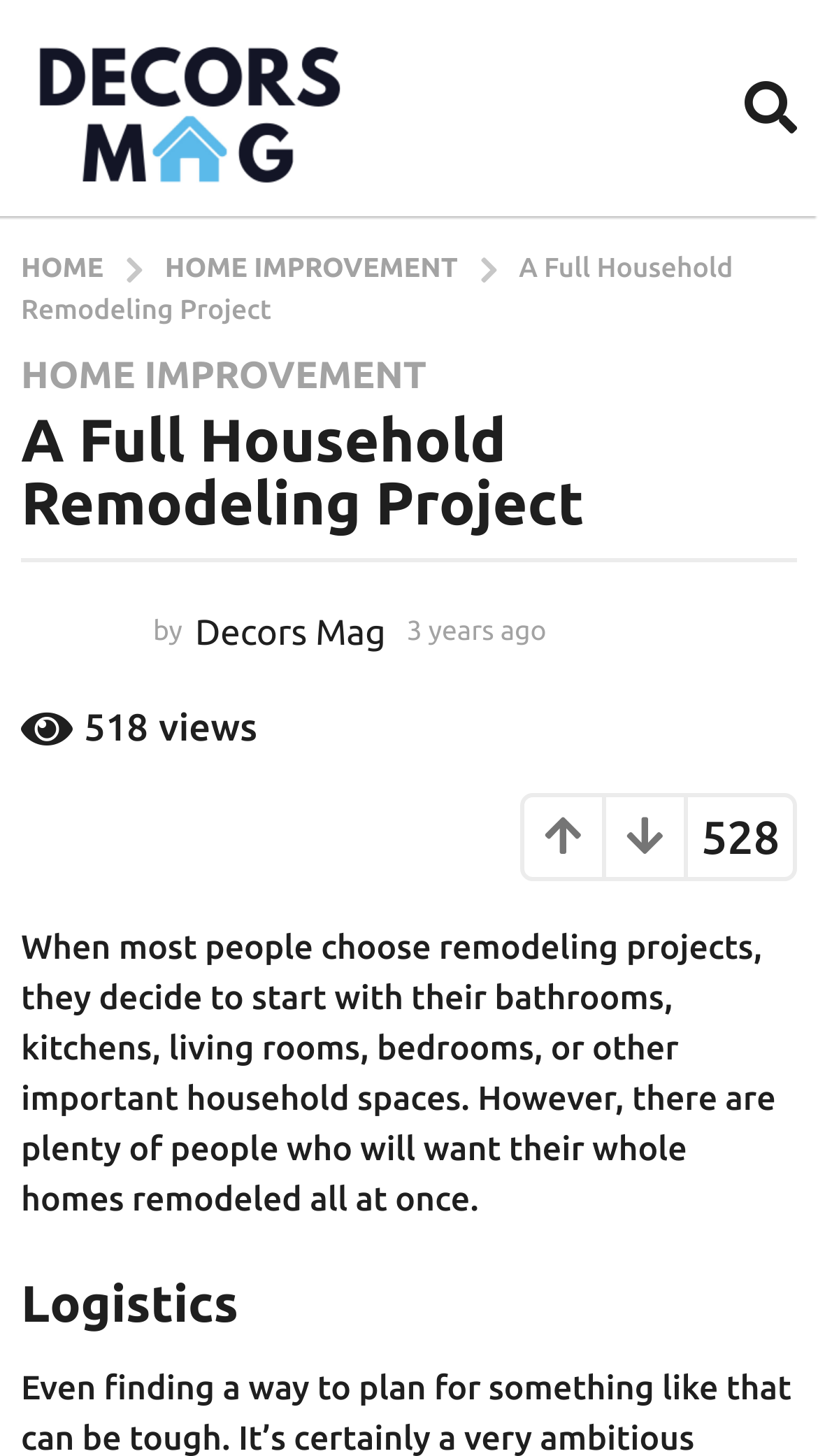Give a detailed overview of the webpage's appearance and contents.

This webpage is about a full household remodeling project. At the top, there is a logo image of "Decors Mag" on the left, and a button with an icon on the right. Below the logo, there is a navigation bar with links to "HOME", "HOME IMPROVEMENT", and the current page "A Full Household Remodeling Project". 

On the left side, there is a header section that displays the publication time "3 years ago" and a link to "HOME IMPROVEMENT". The main title "A Full Household Remodeling Project" is displayed prominently in the middle. 

Below the header, there is a section that shows the author information, including a link to "Decors Mag" and the publication time "3 years ago" again. There are also buttons with icons on the right side of this section.

The main content of the webpage starts below, with a paragraph of text that discusses the reasons why people choose to remodel their homes. The text is divided into several lines and occupies most of the width of the page.

At the bottom, there is a heading "Logistics" that seems to be the title of the next section, but the content is not provided in the accessibility tree.